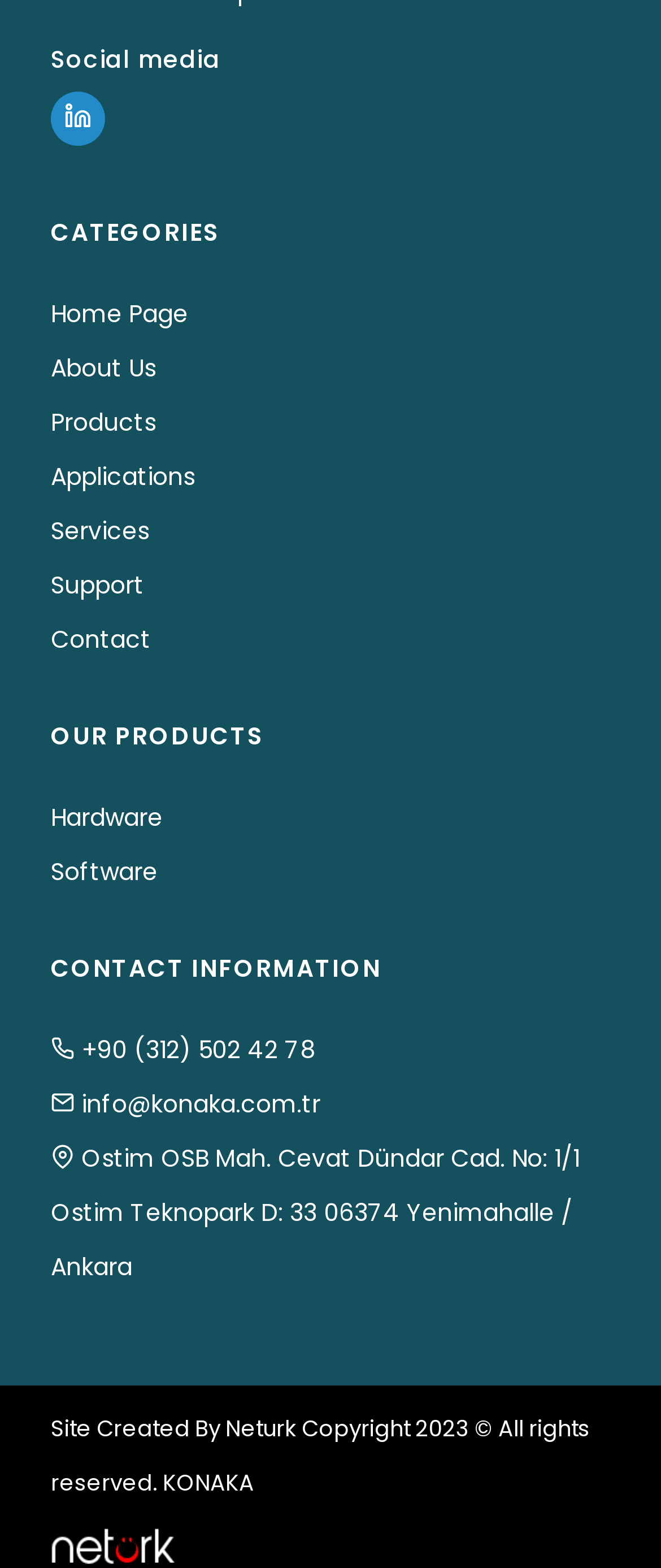Please locate the bounding box coordinates of the element that should be clicked to achieve the given instruction: "Get Hardware information".

[0.077, 0.51, 0.246, 0.532]